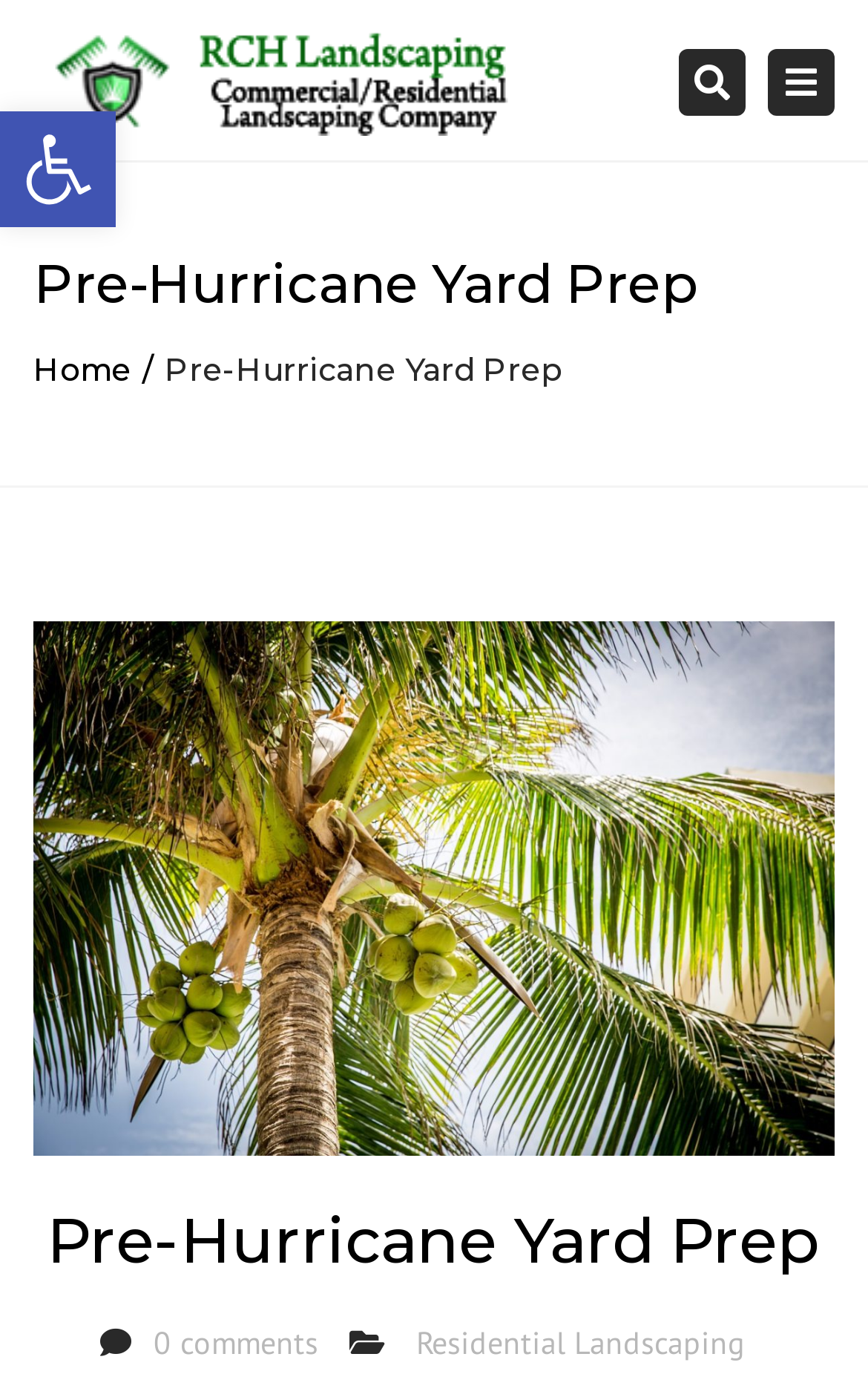Answer the following query with a single word or phrase:
What is the logo of the website?

Site logo